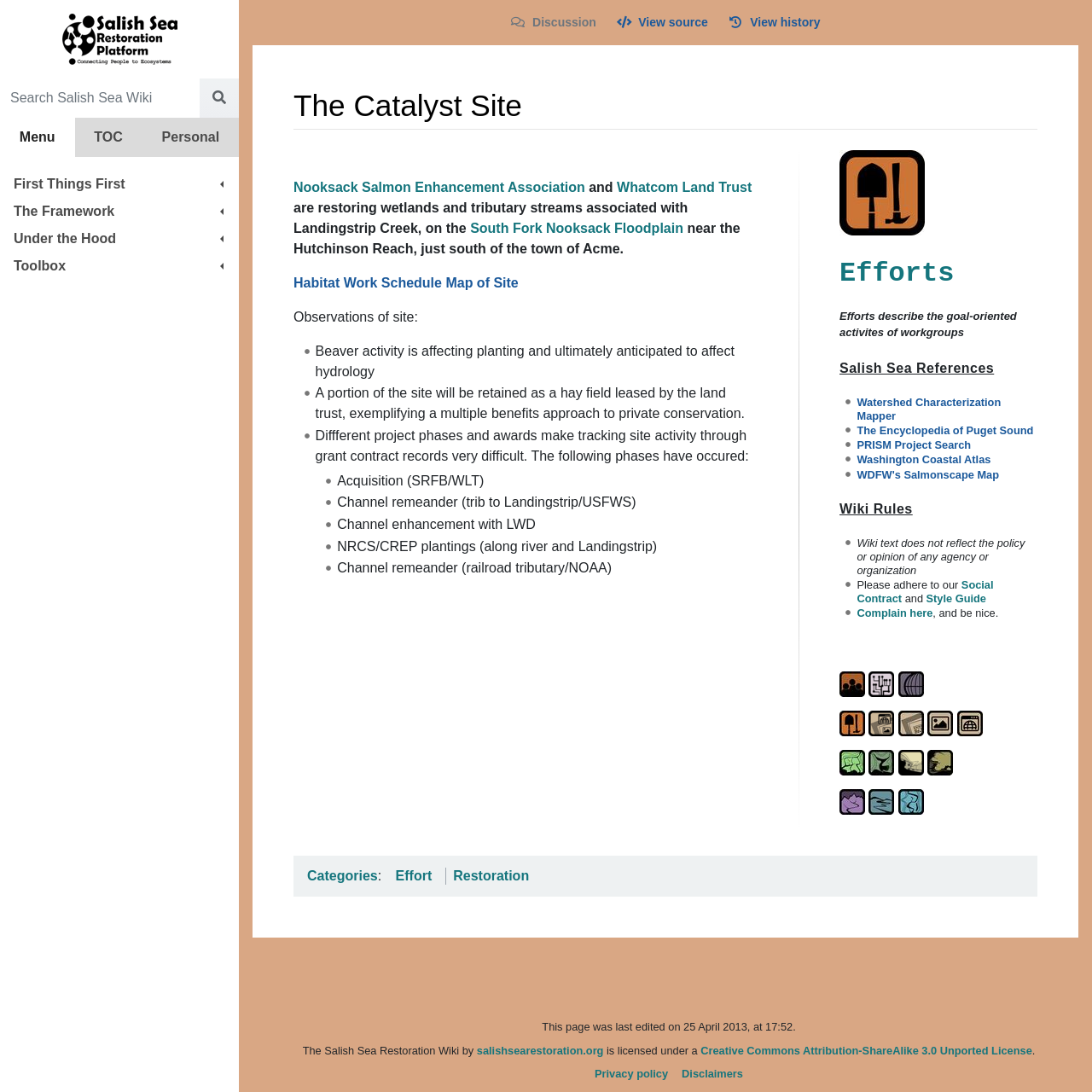Reply to the question with a single word or phrase:
What is the Social Contract link about?

Wiki rules